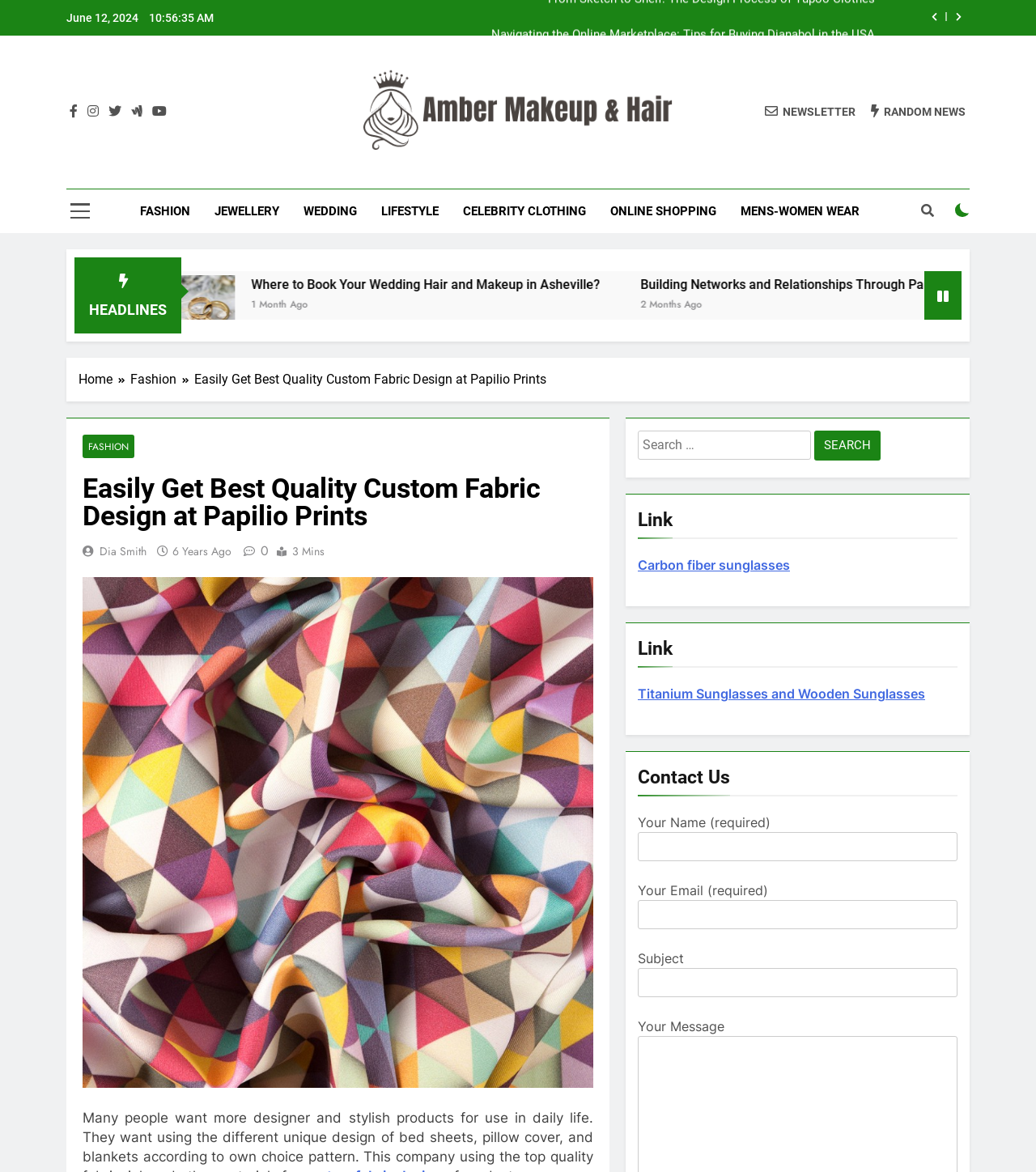Create a detailed narrative describing the layout and content of the webpage.

This webpage appears to be a blog or news website focused on fashion, lifestyle, and beauty. At the top, there is a date and time stamp, "June 12, 2024 10:56:36 AM", followed by two buttons with icons. Below these, there is a list item with a link to an article titled "Navigating the Online Marketplace: Tips for Buying Dianabol in the USA".

On the left side of the page, there are several social media links, including Facebook, Twitter, and Instagram, represented by their respective icons. Next to these, there is a link to "Amber Makeup and Hair" with an accompanying image.

The main content of the page is divided into sections. The first section has a heading "HEADLINES" and features three articles with links and images. The articles are titled "Where to Book Your Wedding Hair and Makeup in Asheville?", "Building Networks and Relationships Through Part-Time Helper Opportunities", and "Elevate Your Look: The Latest Trends in Colored Contacts for Astigmatism".

Below this section, there is a navigation bar with breadcrumbs, showing the current page's location in the website's hierarchy. The navigation bar is followed by a header with a title "Easily Get Best Quality Custom Fabric Design at Papilio Prints" and a subheading "FASHION". The article's content is divided into sections, including a heading, a link to the author "Dia Smith", and a timestamp "6 Years Ago".

On the right side of the page, there is a search bar with a label "Search for:" and a button to submit the search query. Below the search bar, there are several links to other articles, including "Carbon fiber sunglasses" and "Titanium Sunglasses and Wooden Sunglasses". Further down, there is a contact form with fields for name, email, subject, and message.

Throughout the page, there are several buttons and links with icons, including a newsletter subscription link and a random news link. At the bottom of the page, there is a checkbox and a button with an icon.